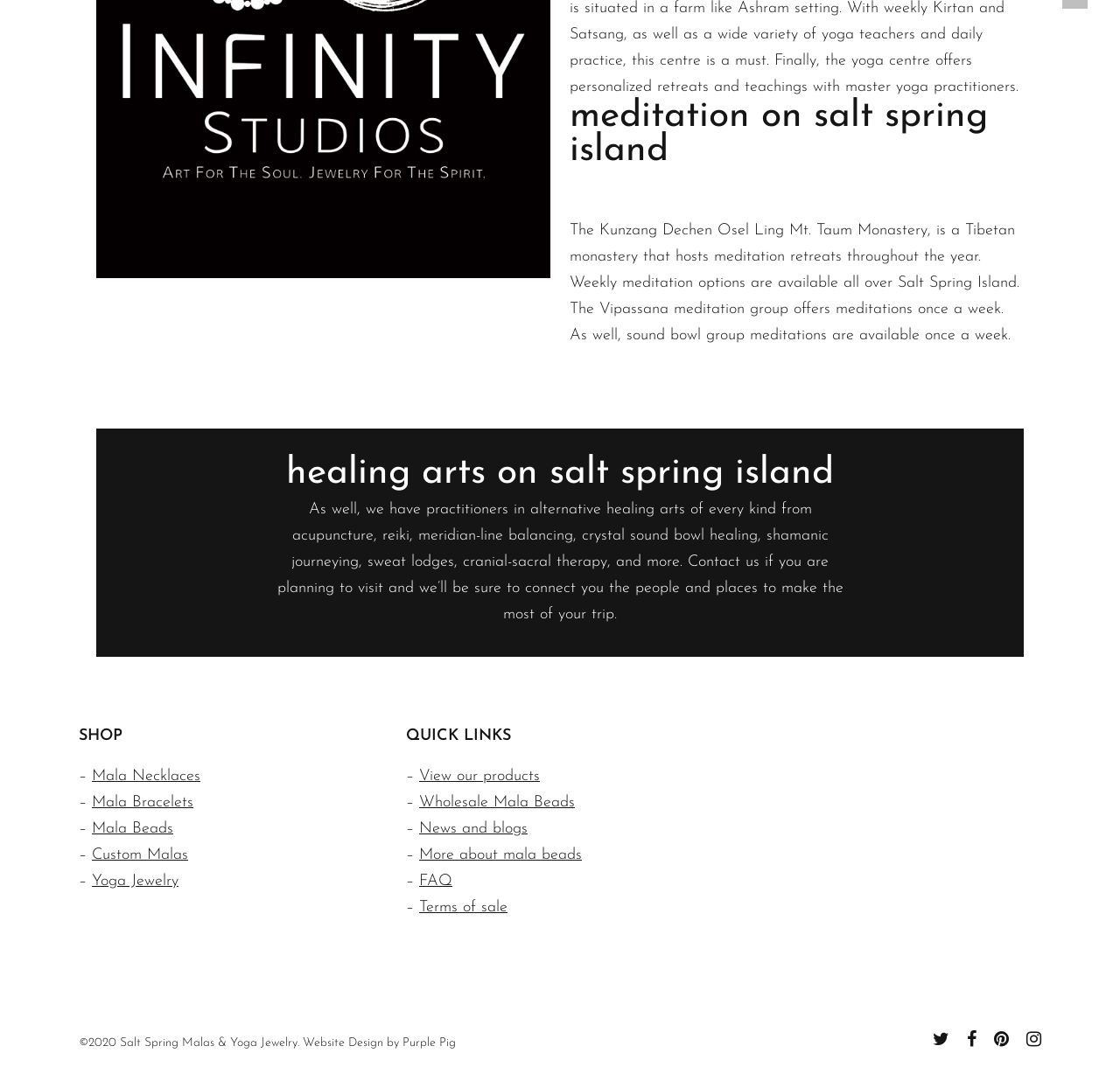Provide the bounding box coordinates for the UI element that is described by this text: "More about mala beads". The coordinates should be in the form of four float numbers between 0 and 1: [left, top, right, bottom].

[0.374, 0.778, 0.52, 0.793]